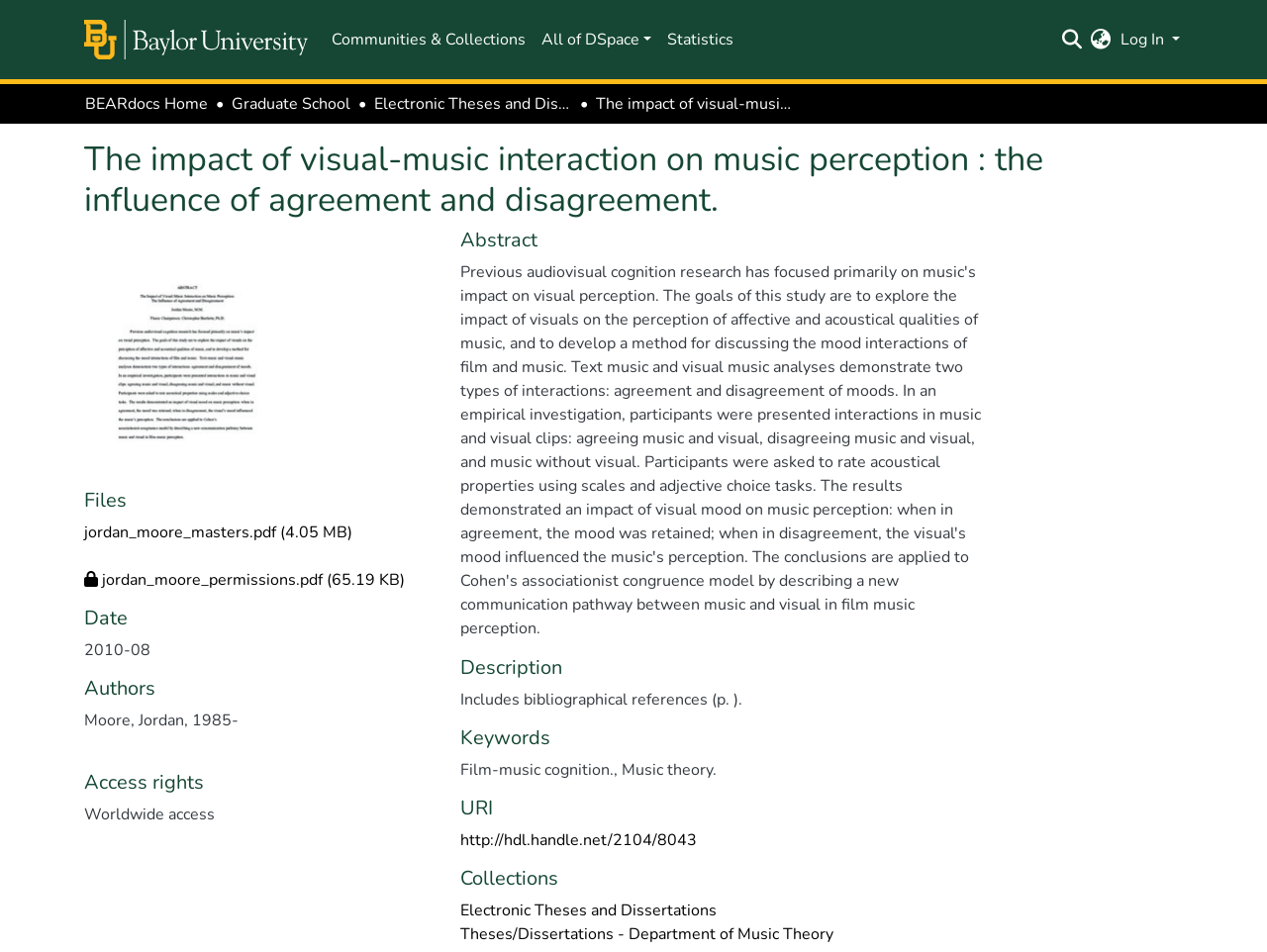Use a single word or phrase to respond to the question:
What is the name of the repository?

BEARdocs